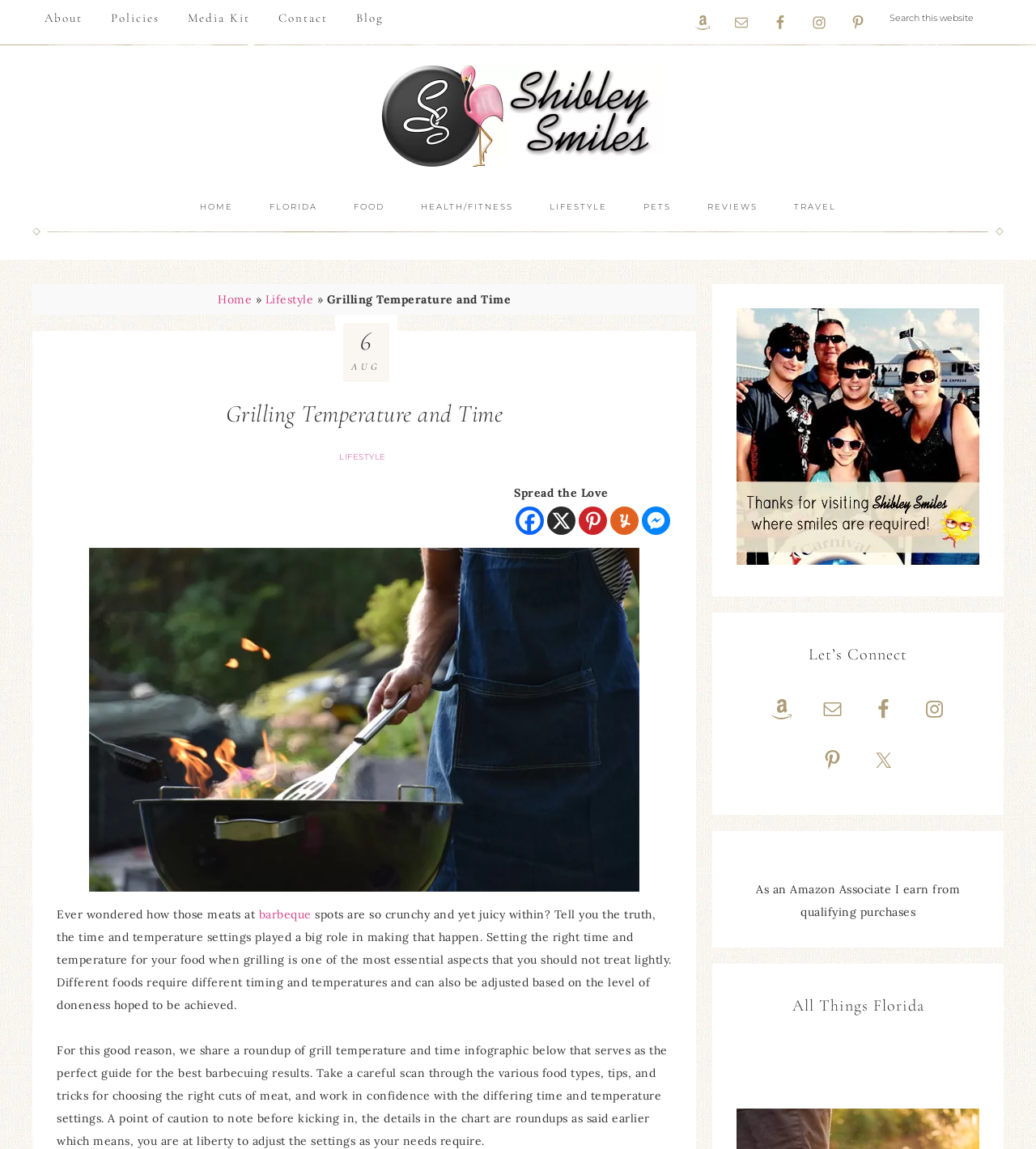Please provide the bounding box coordinates for the UI element as described: "alt="Shibley Smiles Welcome"". The coordinates must be four floats between 0 and 1, represented as [left, top, right, bottom].

[0.711, 0.482, 0.945, 0.494]